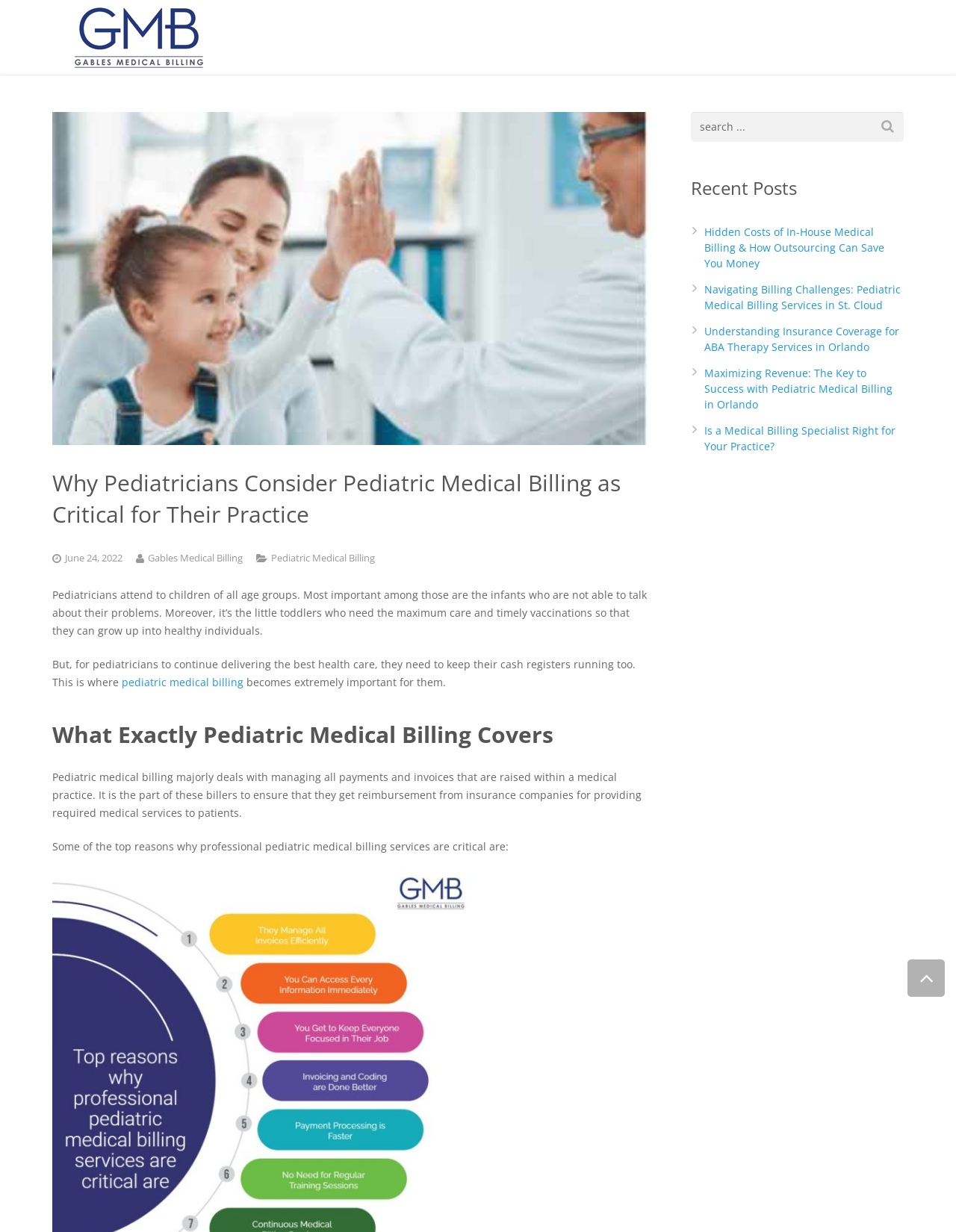Locate the bounding box coordinates of the clickable region to complete the following instruction: "Read the article about pediatric medical billing."

[0.055, 0.477, 0.677, 0.518]